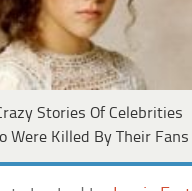Using the details in the image, give a detailed response to the question below:
What is the theme of the article?

The article explores tragic and shocking incidents where fame turned fatal, detailing how the adoration of fans can sometimes lead to dire consequences for the celebrities they idolize, which reflects the theme of celebrity culture risks.